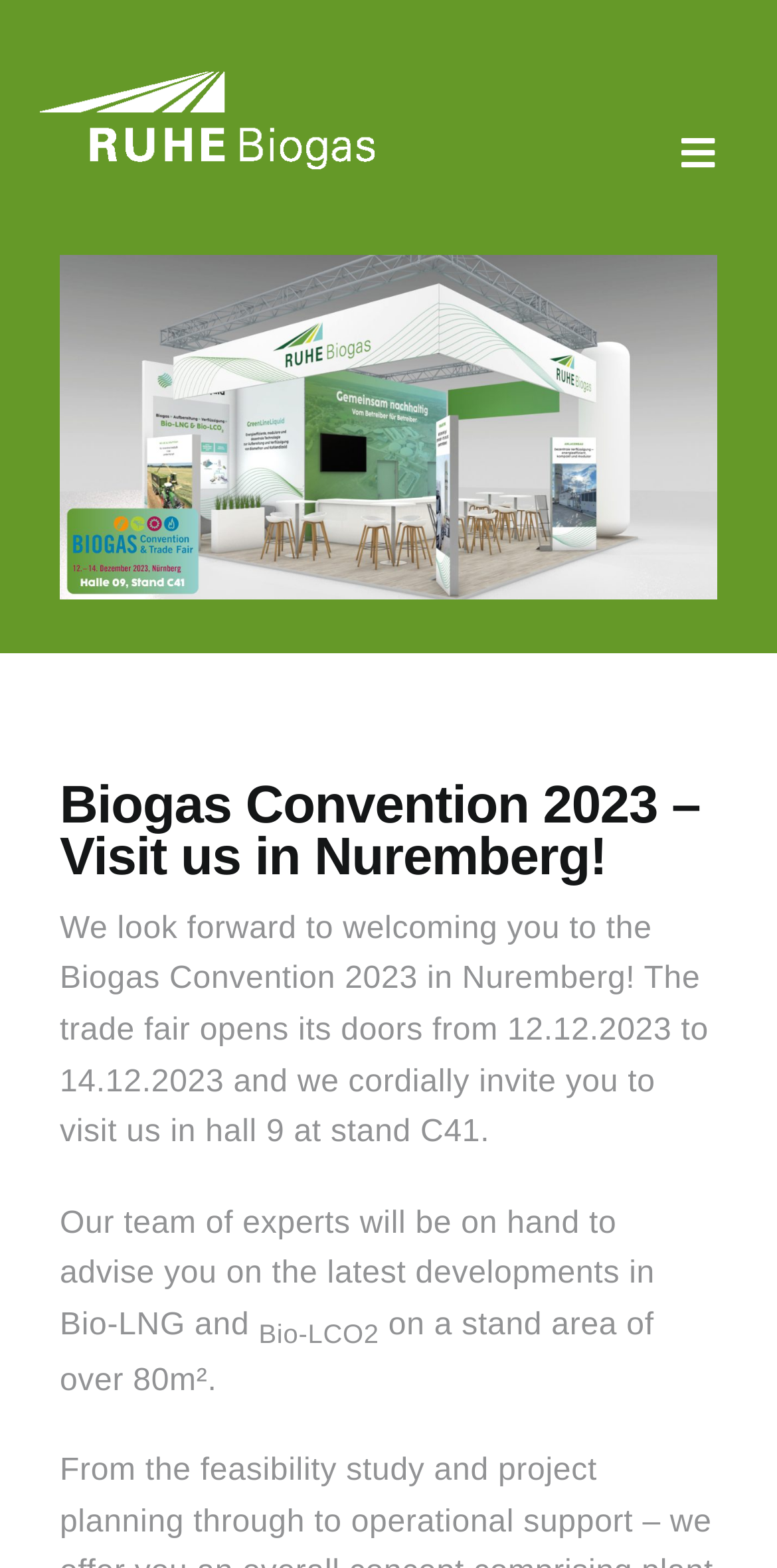Provide a thorough summary of the webpage.

The webpage is about the Biogas Convention 2023, which will take place in Nuremberg. At the top left corner, there is a logo of RUHE Biogas. On the top right side, there is a navigation menu with a toggle button that can be expanded to reveal more options. 

Below the navigation menu, there is a large image that spans most of the width of the page. Above the image, there is a heading that reads "Biogas Convention 2023 – Visit us in Nuremberg!". 

Below the heading, there is a paragraph of text that welcomes visitors to the convention and provides details about the event, including the dates and location of the trade fair. 

Following this paragraph, there is another paragraph that mentions the team of experts who will be available to advise on the latest developments in Bio-LNG and Bio-LCO2. The text "Bio-LCO2" is written in subscript. 

Finally, there is a sentence that mentions the stand area of over 80m².